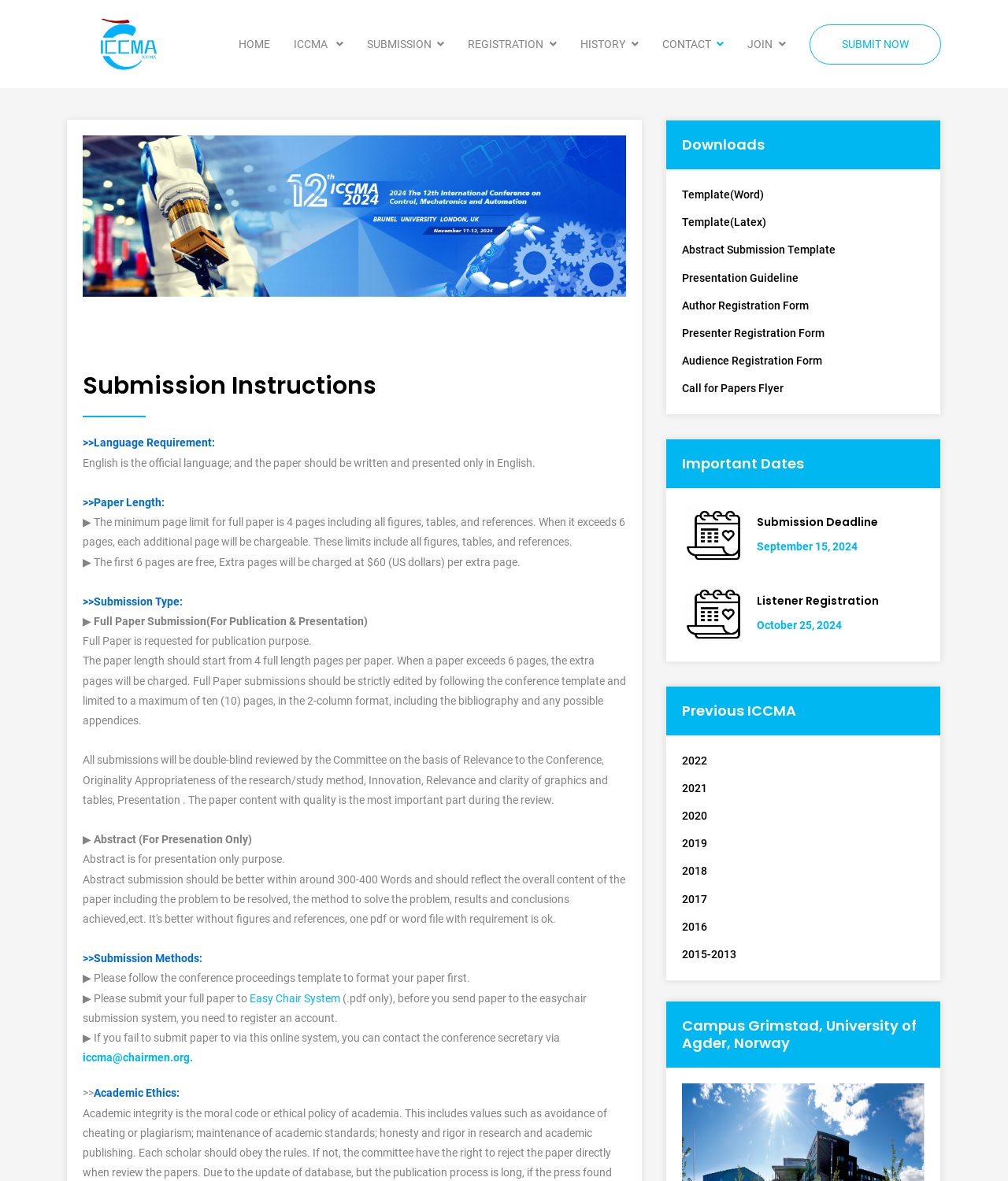Provide the bounding box coordinates of the HTML element this sentence describes: "Call for Papers Flyer". The bounding box coordinates consist of four float numbers between 0 and 1, i.e., [left, top, right, bottom].

[0.677, 0.321, 0.917, 0.338]